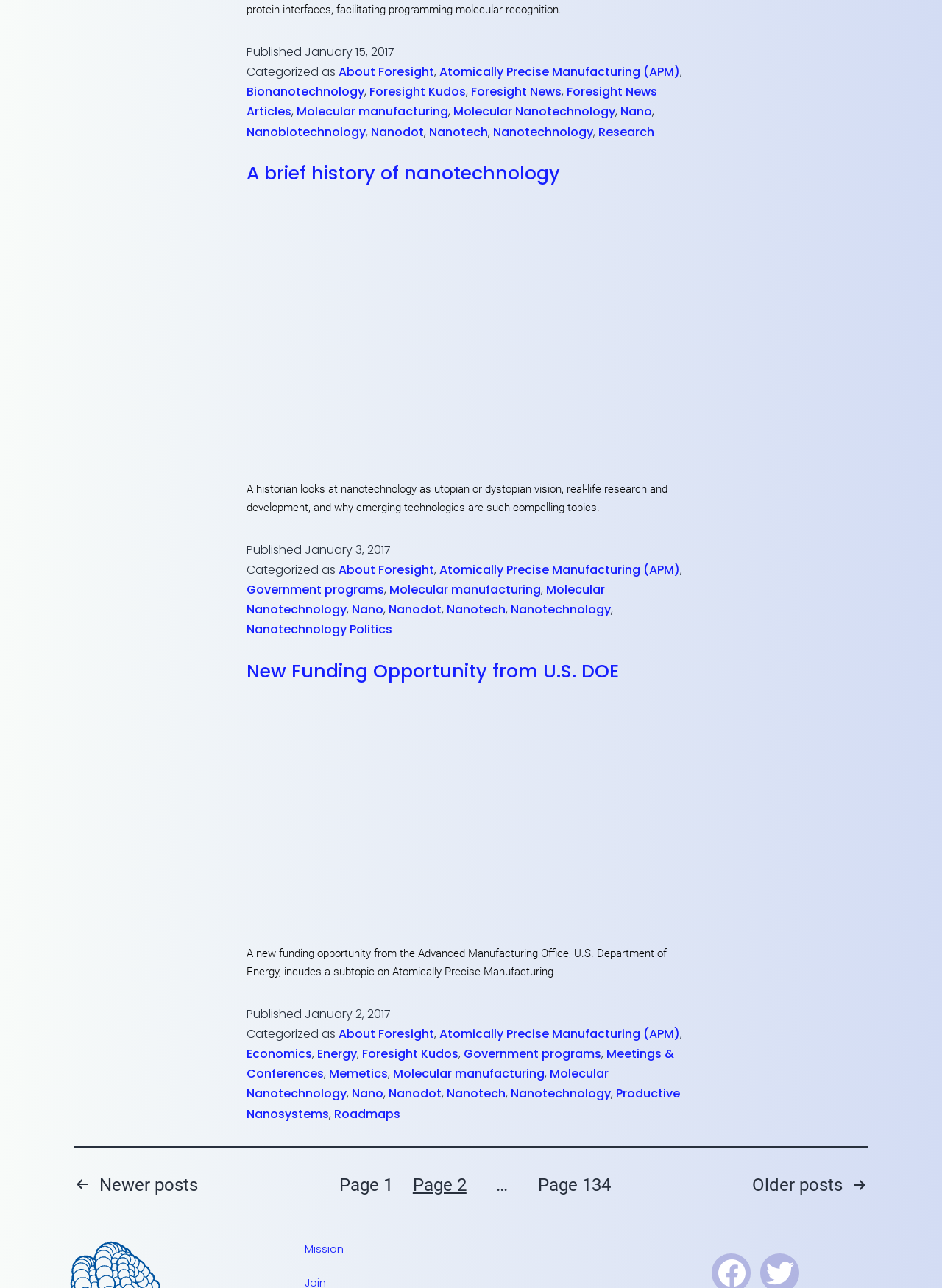What is the category of the article 'A brief history of nanotechnology'?
Based on the screenshot, provide a one-word or short-phrase response.

About Foresight